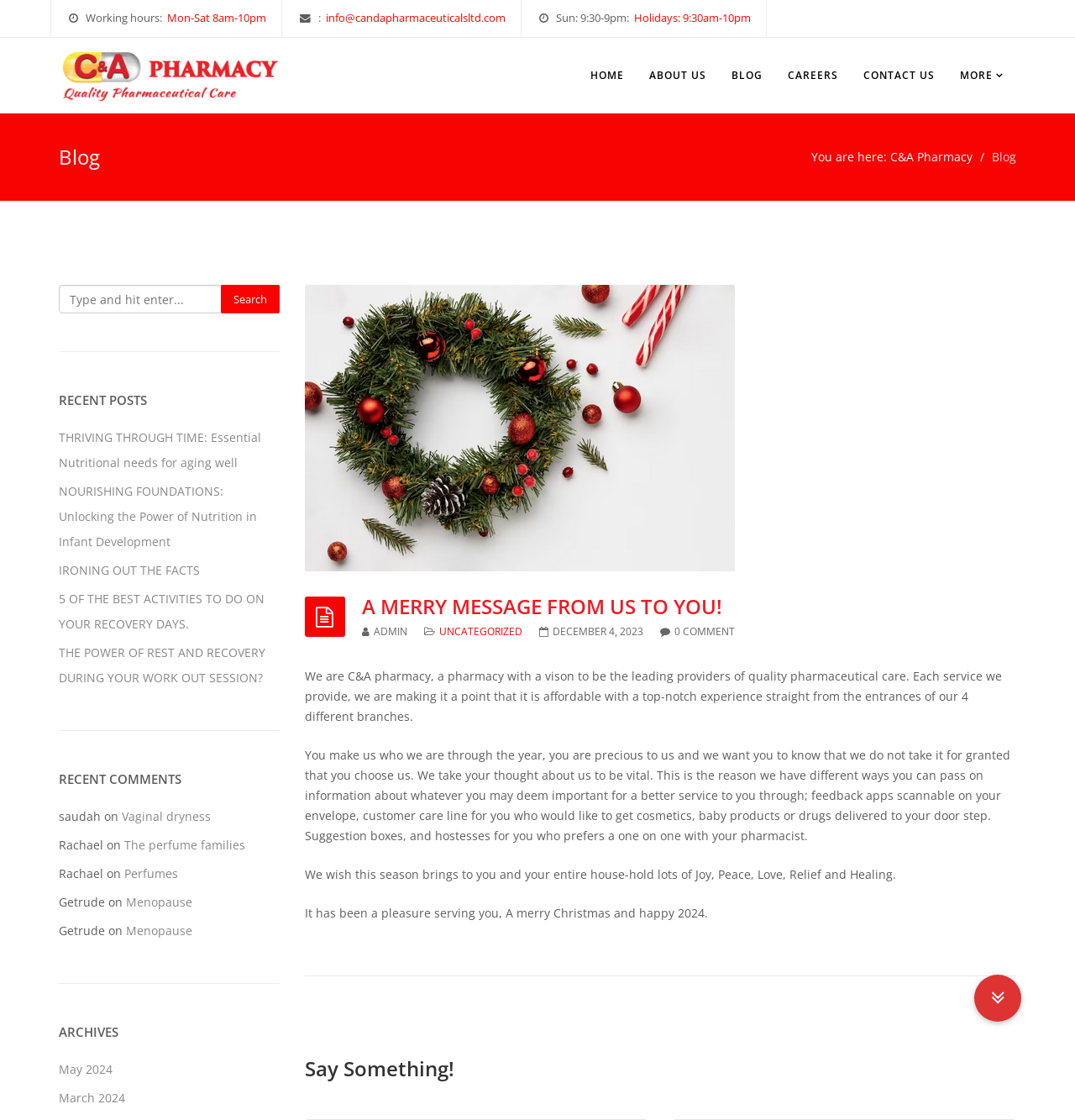Locate the bounding box of the UI element based on this description: "name="s" placeholder="Type and hit enter..."". Provide four float numbers between 0 and 1 as [left, top, right, bottom].

[0.055, 0.254, 0.26, 0.28]